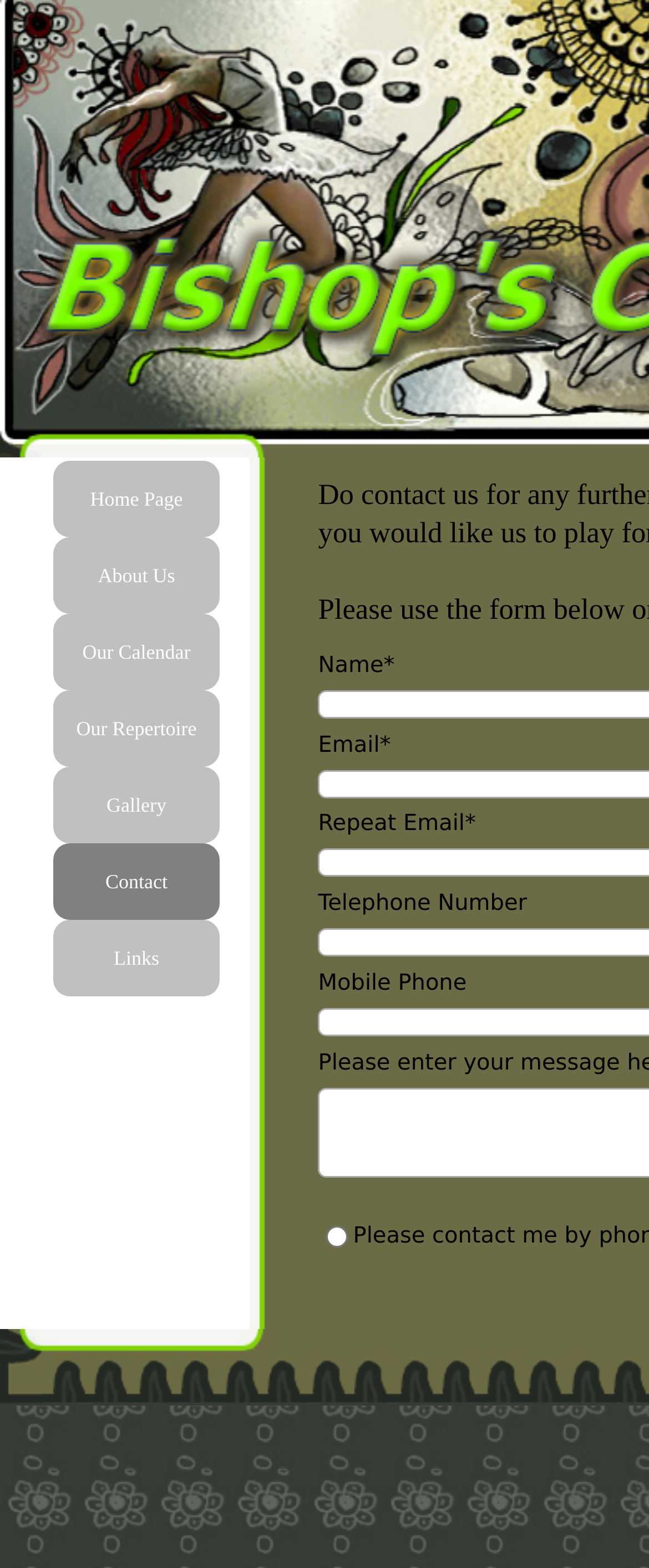Determine the bounding box coordinates for the HTML element described here: "Links".

[0.095, 0.587, 0.326, 0.635]